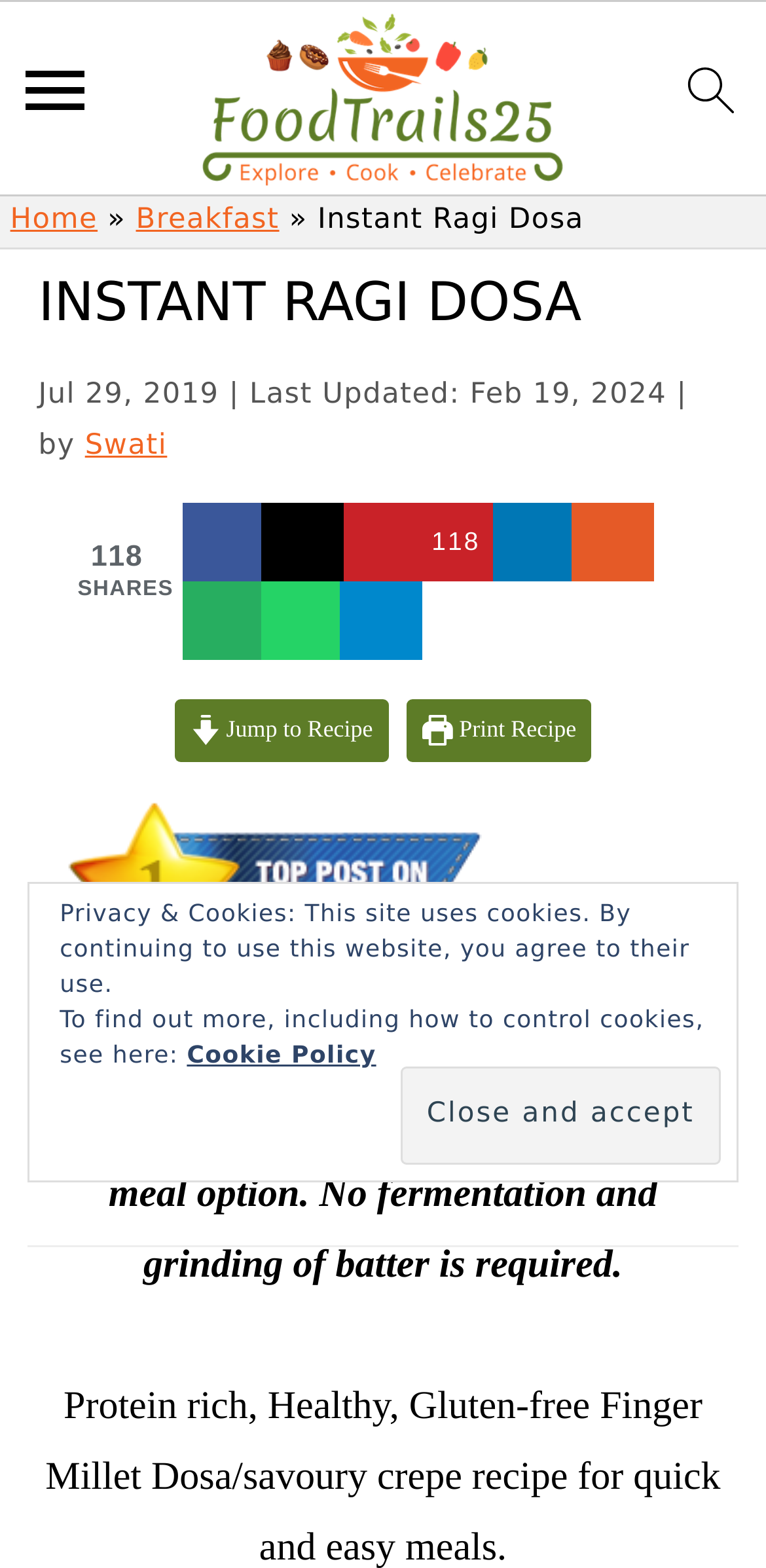What is the category of this article?
Using the image, provide a detailed and thorough answer to the question.

The category of this article can be found by looking at the breadcrumbs navigation section, which displays the hierarchy of categories. In this section, there is a link that says 'Breakfast', which indicates that this article belongs to the Breakfast category.